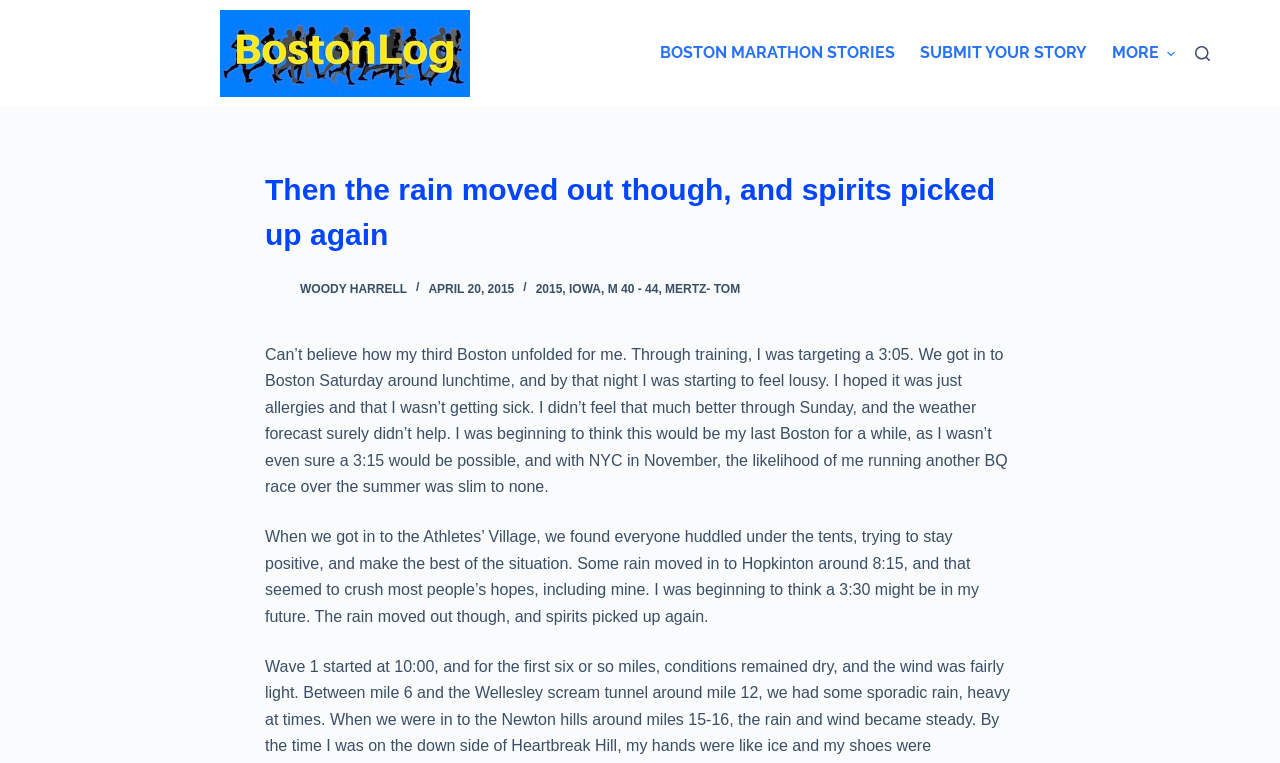What is the target finish time mentioned in the story?
Use the screenshot to answer the question with a single word or phrase.

3:05